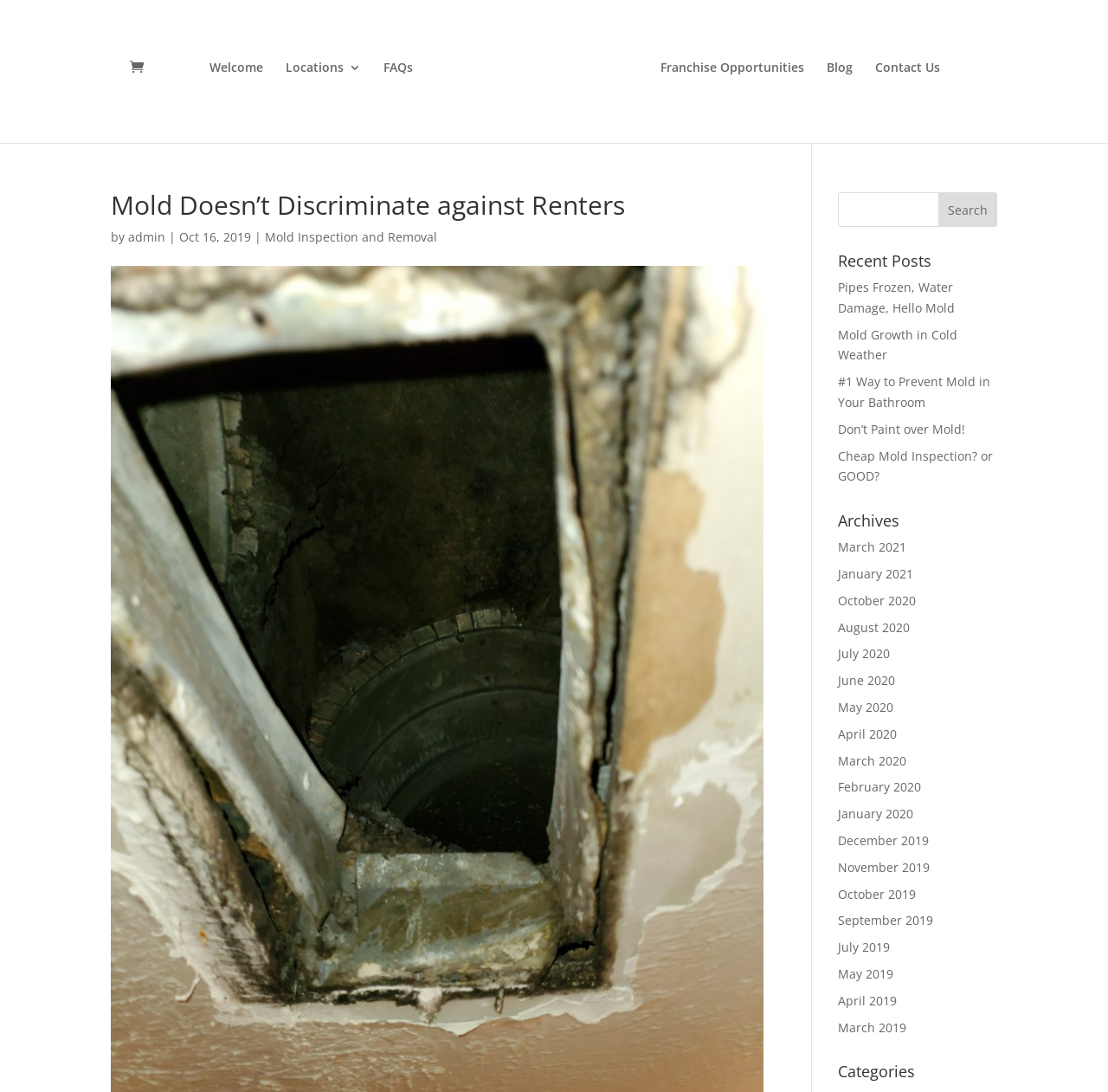Determine the coordinates of the bounding box that should be clicked to complete the instruction: "Visit the 'FAQs' page". The coordinates should be represented by four float numbers between 0 and 1: [left, top, right, bottom].

[0.346, 0.056, 0.373, 0.124]